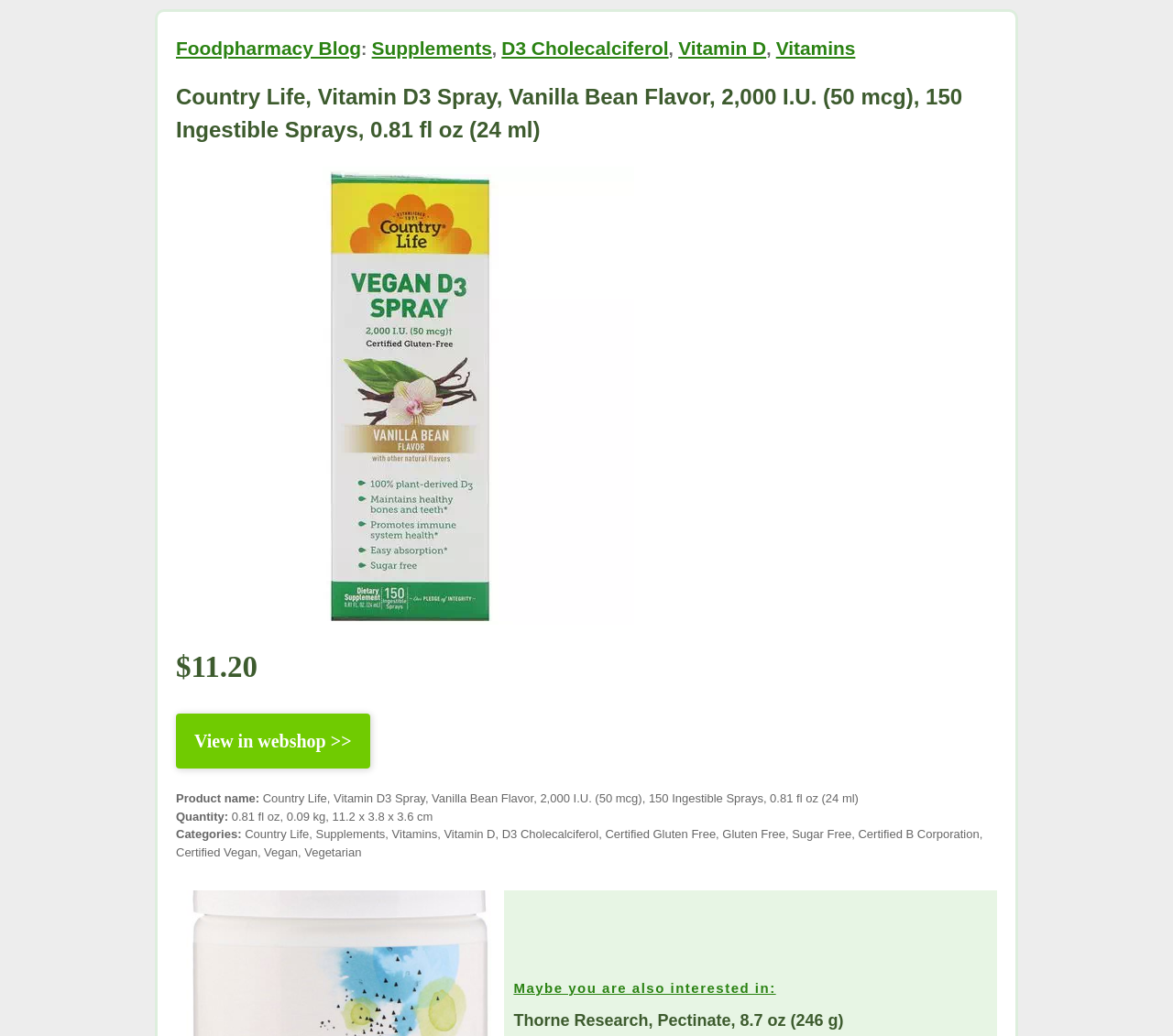Please locate the bounding box coordinates of the element that should be clicked to achieve the given instruction: "Check product price".

[0.15, 0.628, 0.219, 0.66]